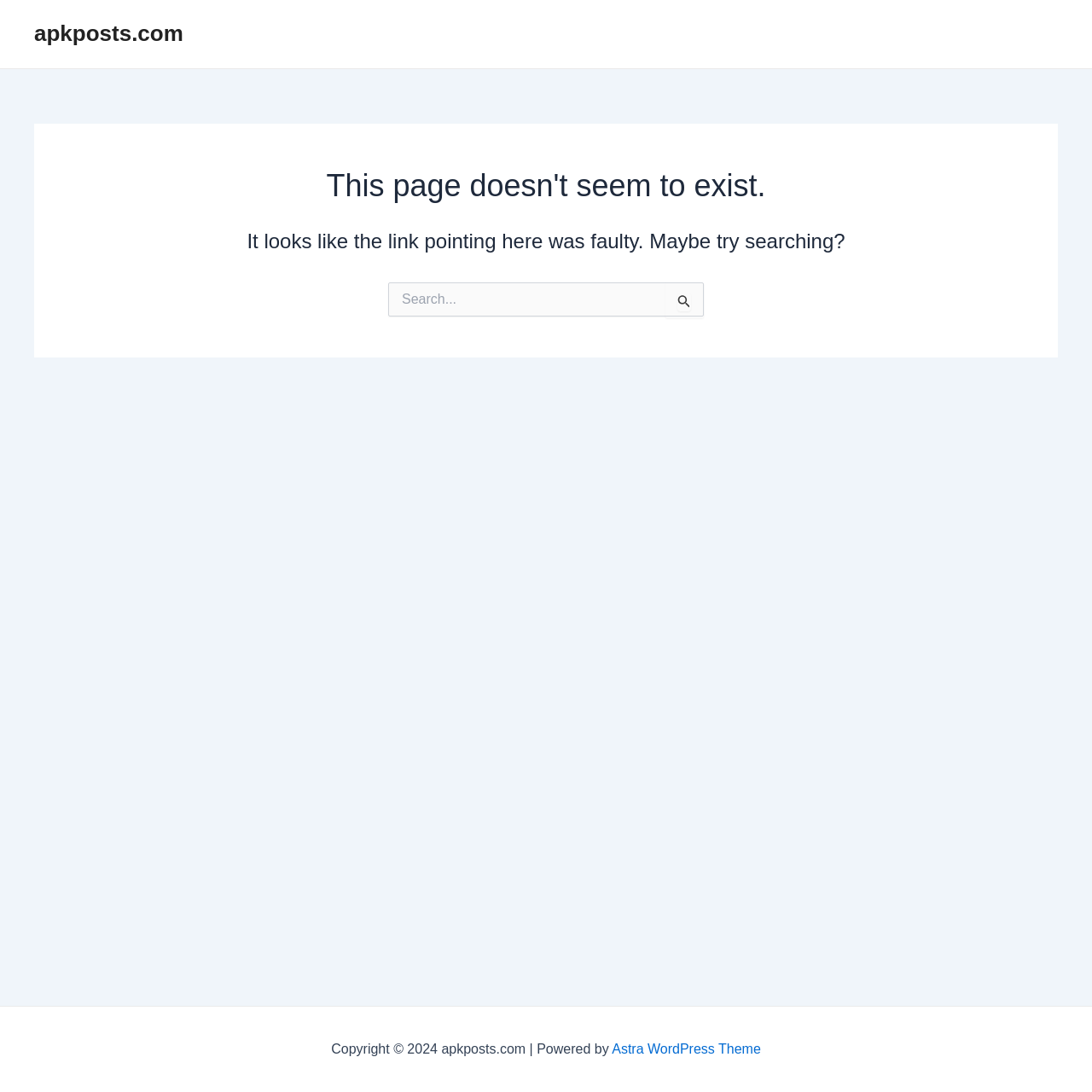What is the position of the search box on the page?
Answer with a single word or short phrase according to what you see in the image.

Middle